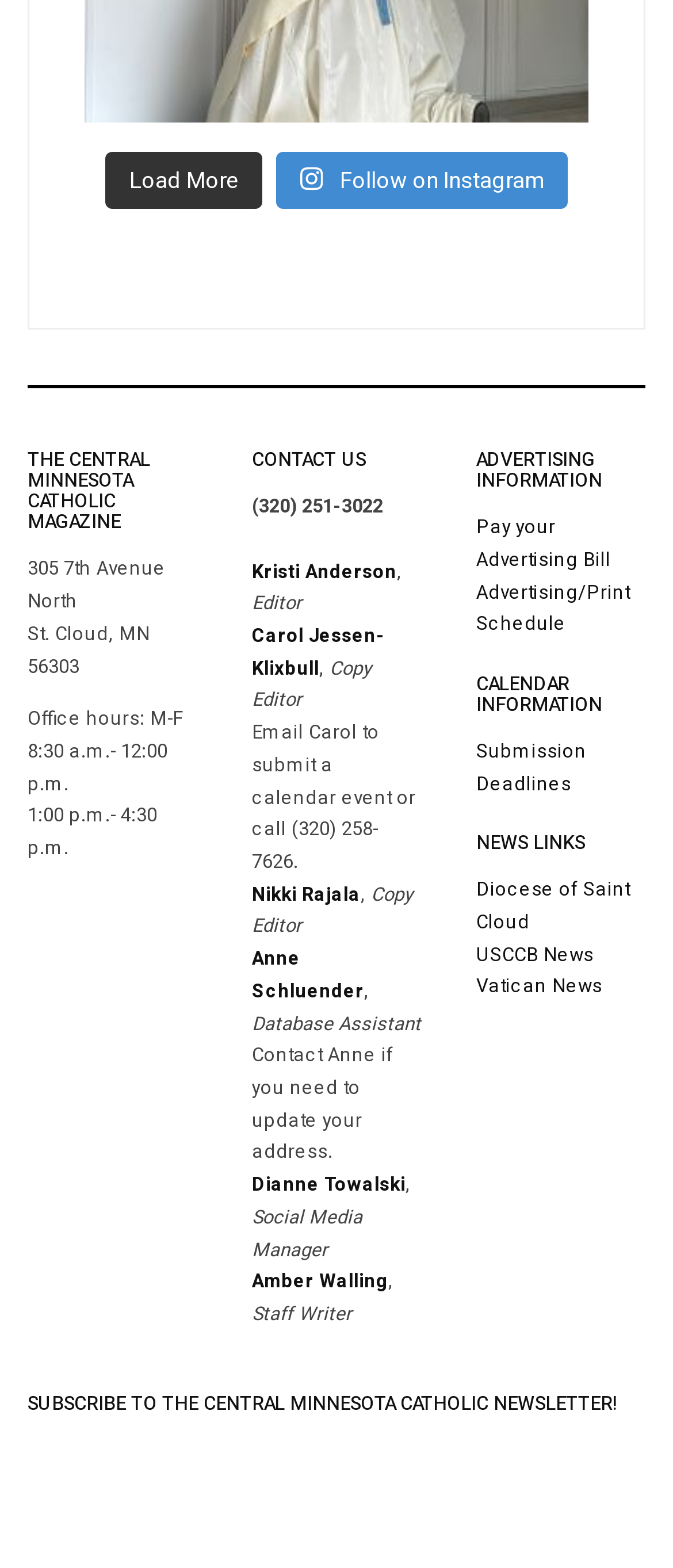Identify the bounding box coordinates of the element to click to follow this instruction: 'Subscribe to the Central Minnesota Catholic Newsletter'. Ensure the coordinates are four float values between 0 and 1, provided as [left, top, right, bottom].

[0.041, 0.915, 0.959, 0.928]